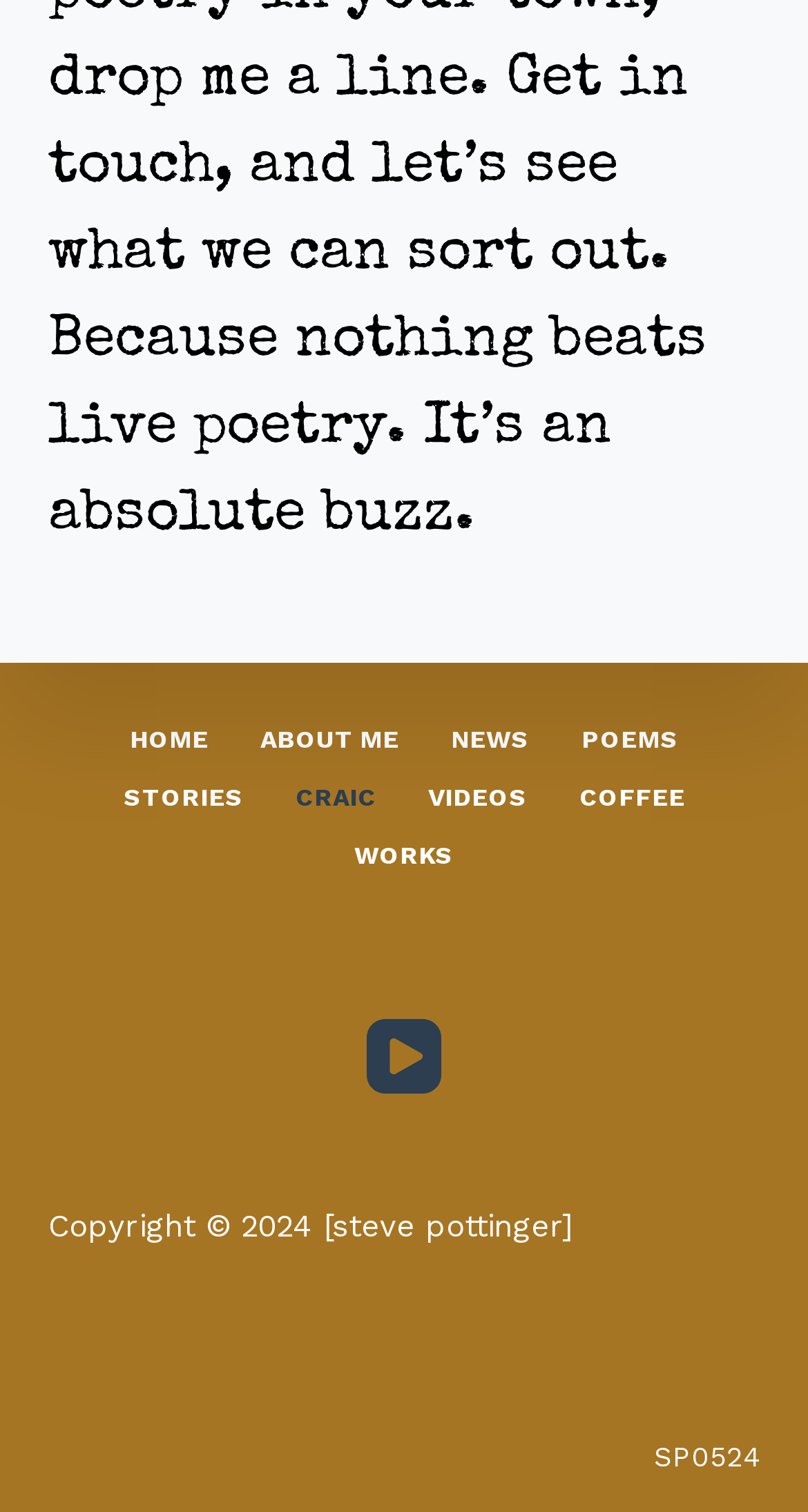Respond to the question below with a single word or phrase: What is the last menu item in the footer menu?

WORKS